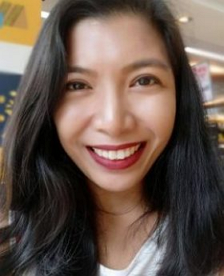Describe all the elements and aspects of the image comprehensively.

The image features a woman smiling warmly at the camera, showcasing her long, dark hair and radiant complexion. She is wearing a light-colored top and appears to be in a bright environment, possibly indoors, as indicated by the soft background blur. Her cheerful expression suggests a positive and engaging demeanor. This portrait embodies a sense of warmth and connection, likely resonating with themes of joy and openness, aligning well with the surrounding content that reflects on personal experiences of disconnection and reconnection.